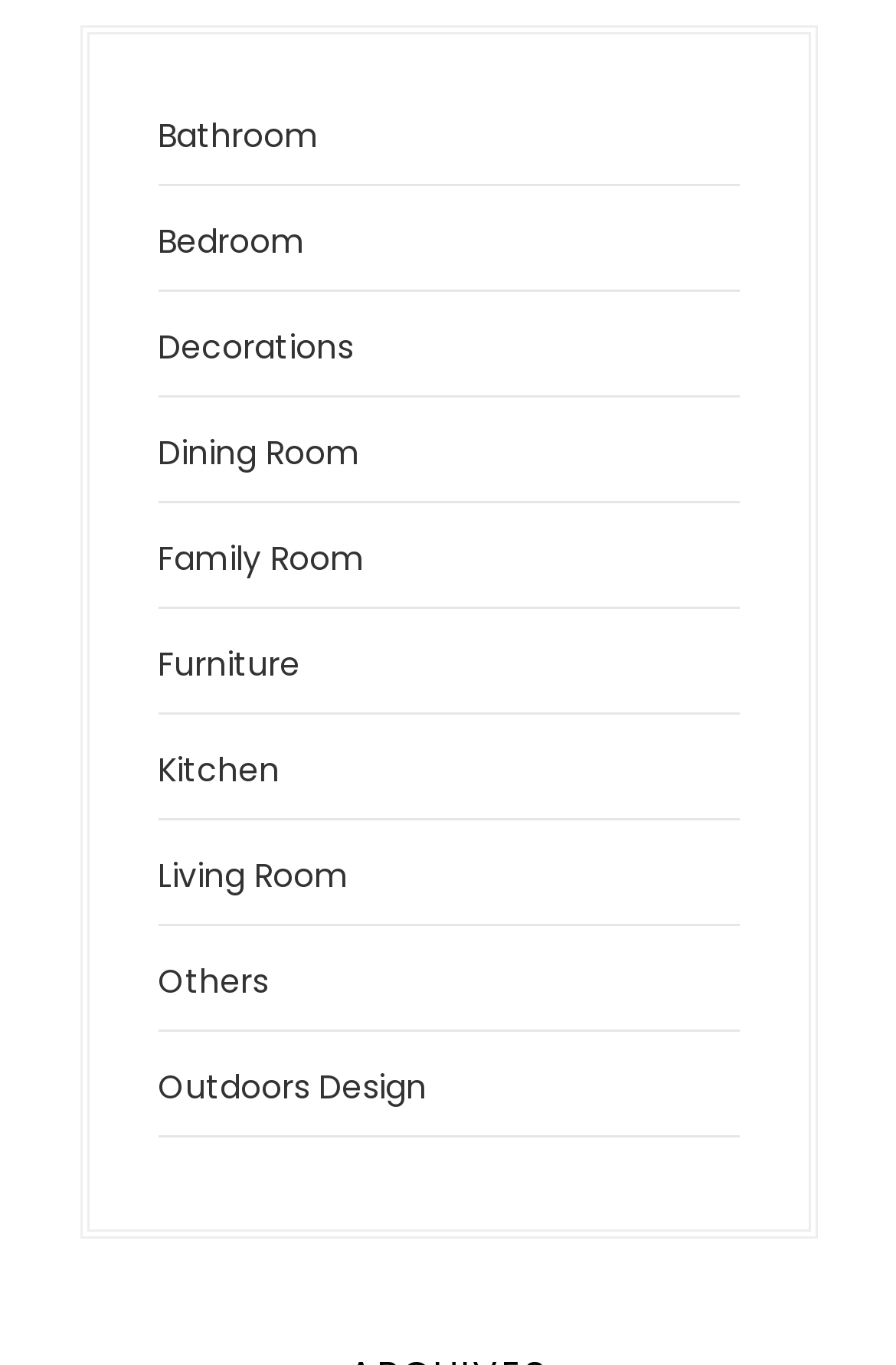Find the bounding box coordinates of the clickable element required to execute the following instruction: "Browse Bathroom designs". Provide the coordinates as four float numbers between 0 and 1, i.e., [left, top, right, bottom].

[0.176, 0.083, 0.355, 0.117]